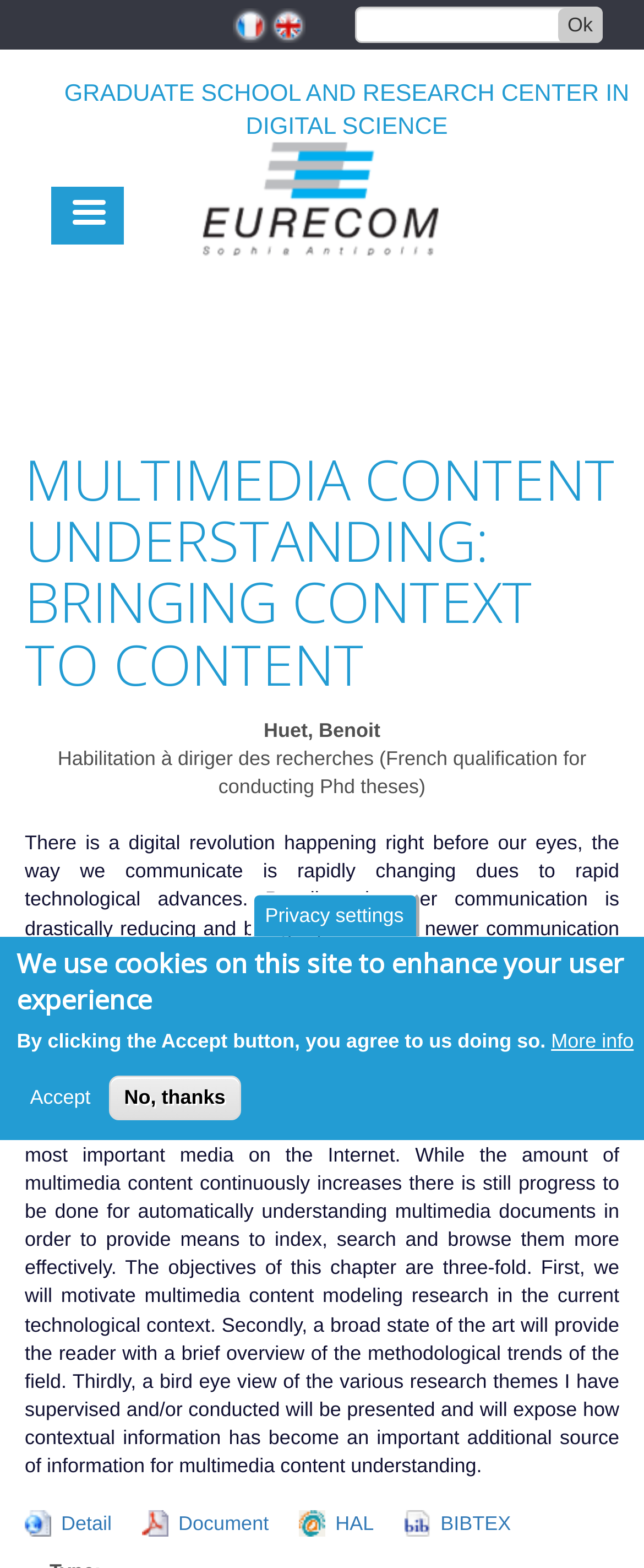Show the bounding box coordinates of the element that should be clicked to complete the task: "go to the 'Landing Page'".

None